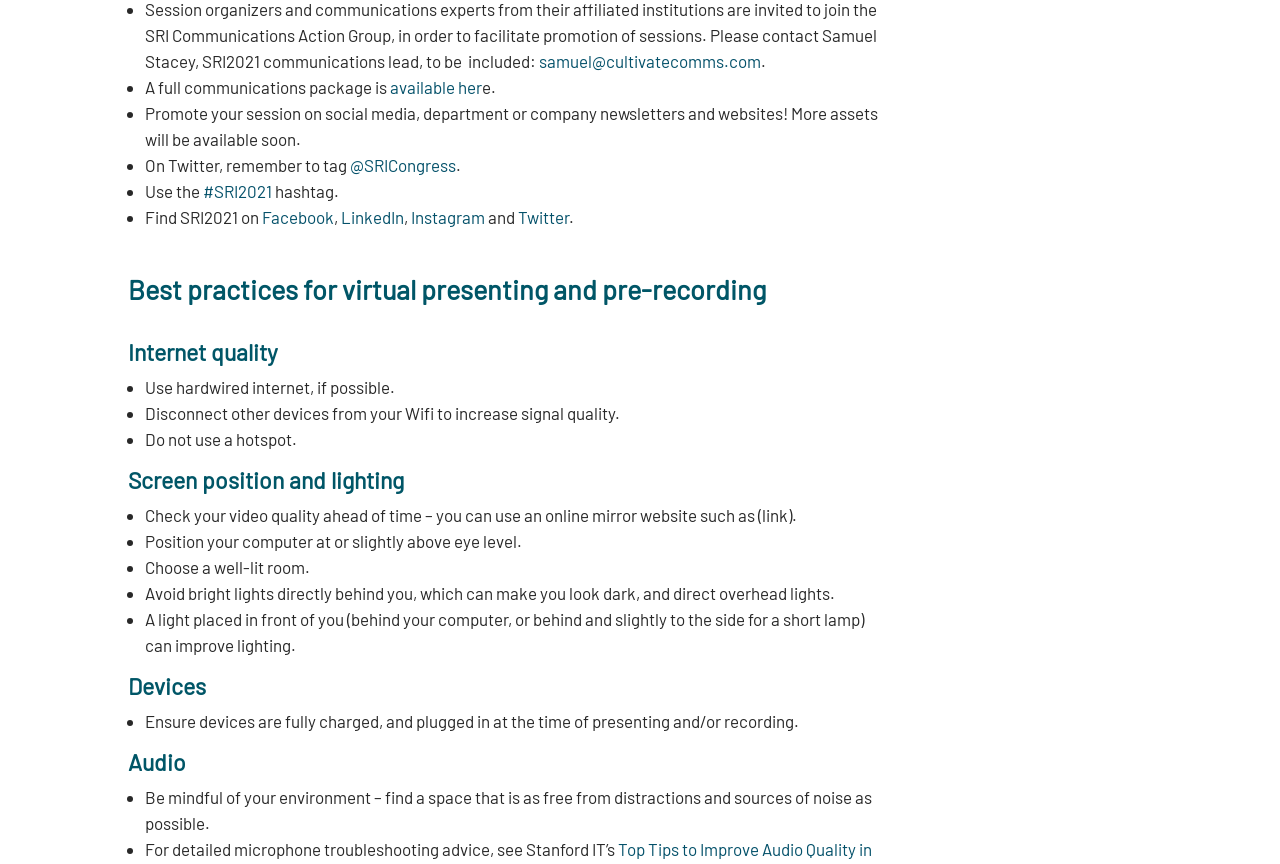Kindly determine the bounding box coordinates of the area that needs to be clicked to fulfill this instruction: "Click the link to Facebook".

[0.205, 0.24, 0.261, 0.263]